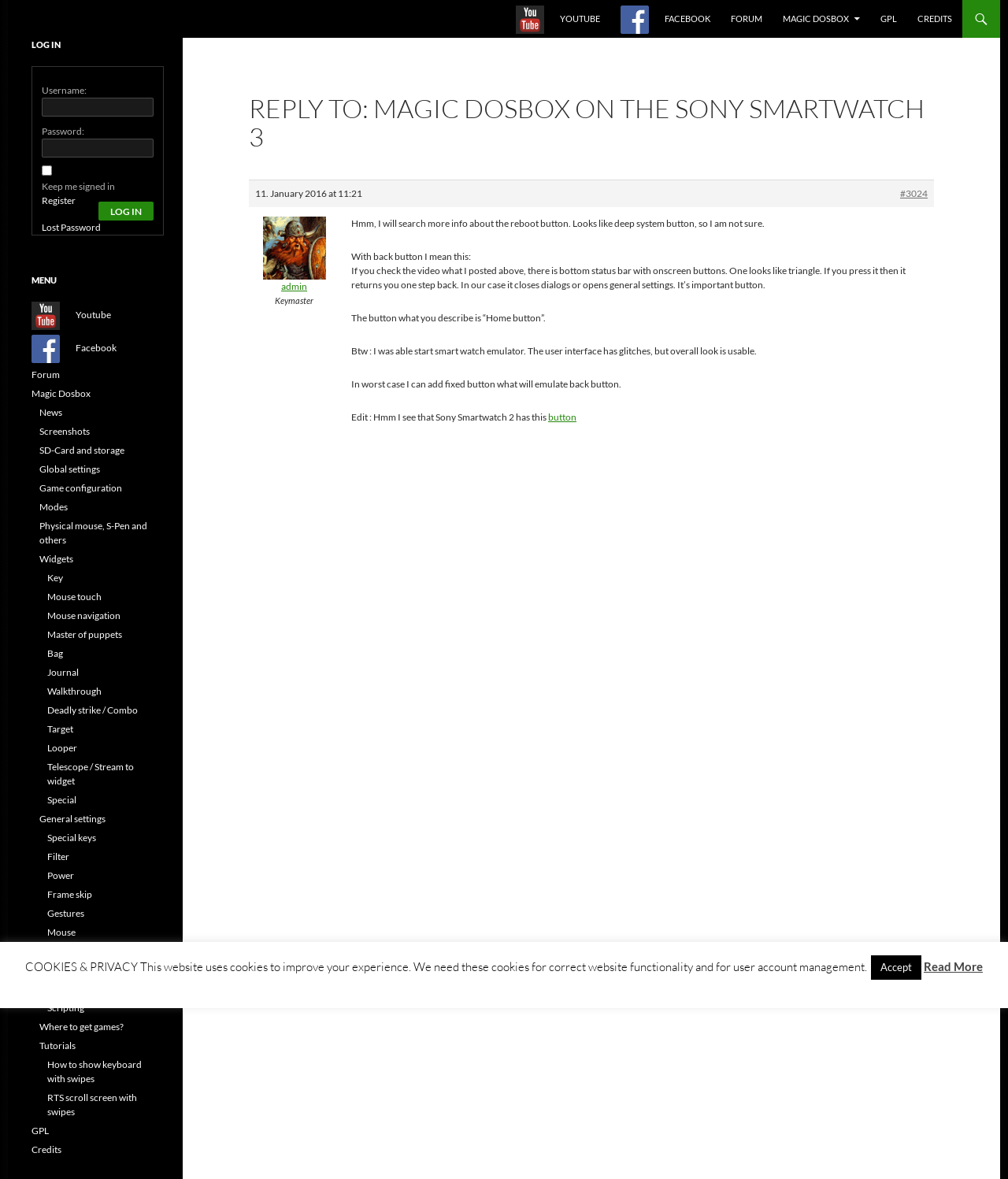Identify the bounding box coordinates of the area you need to click to perform the following instruction: "Watch the 360-degree movie filmed at the confluence site".

None